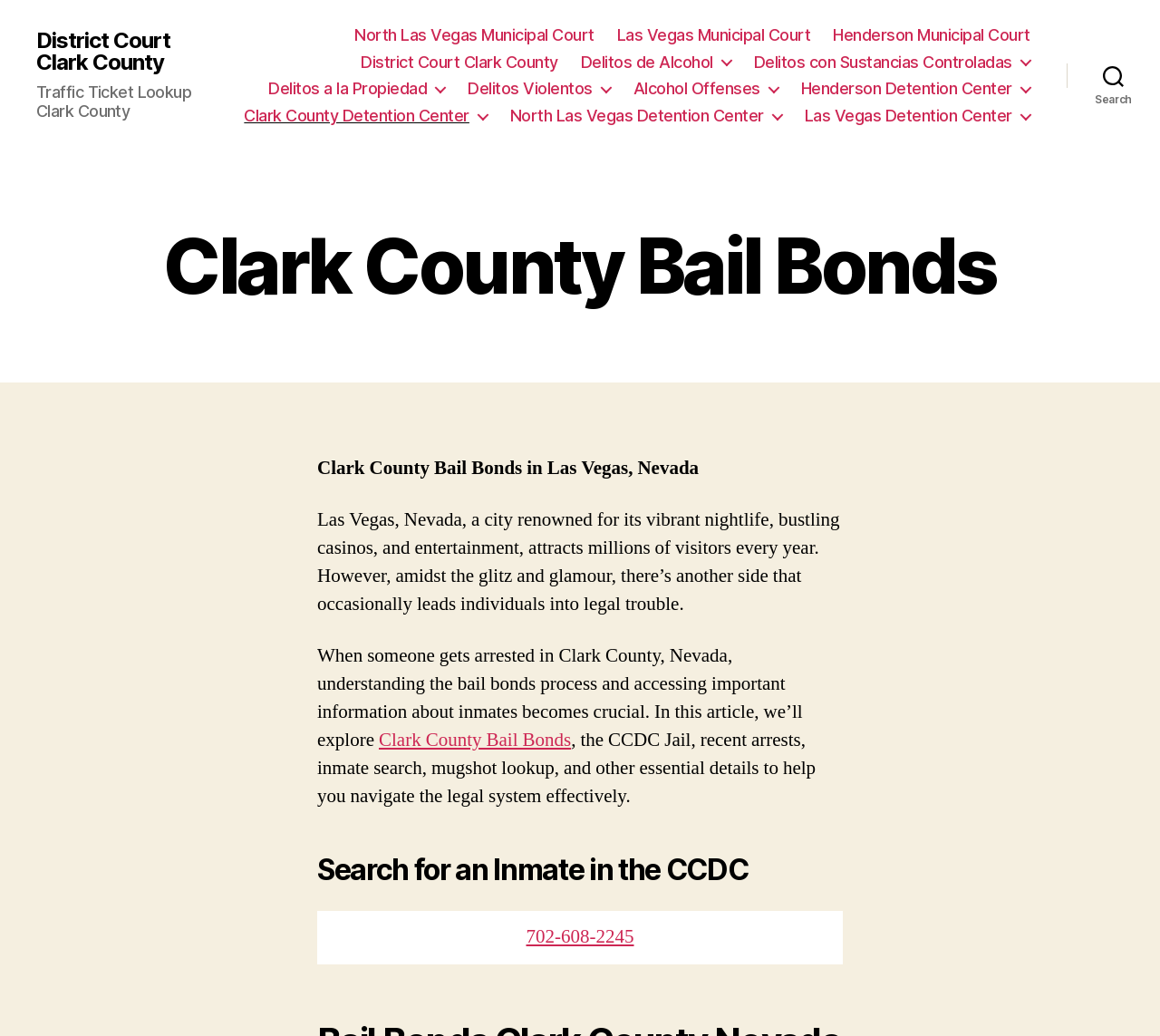What is the topic of the article on this webpage?
Refer to the image and give a detailed answer to the question.

I inferred the topic of the article by reading the static text at the top of the page, which mentions Clark County Bail Bonds and the process of understanding the bail bonds process in Las Vegas, Nevada.